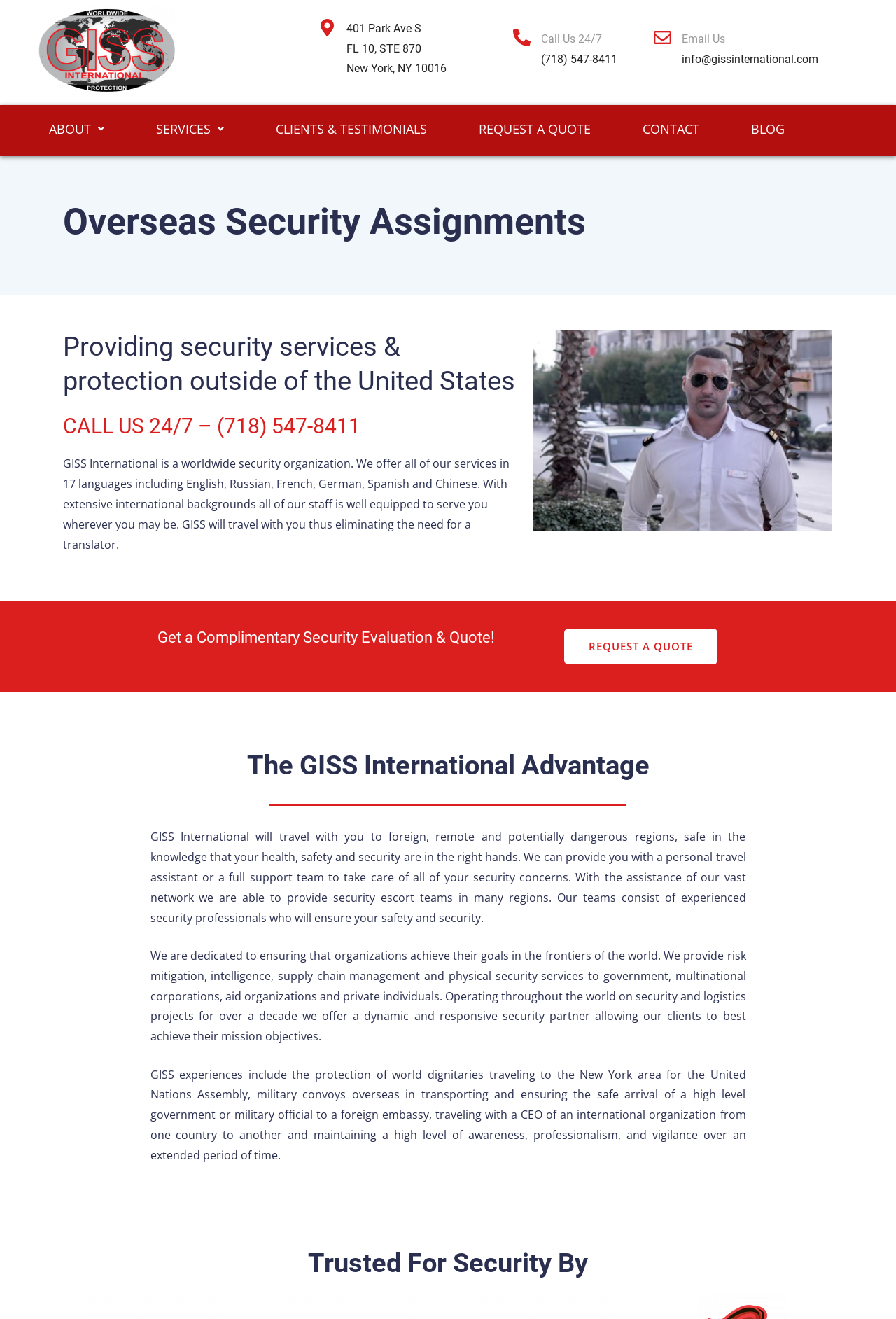Pinpoint the bounding box coordinates of the clickable area necessary to execute the following instruction: "Listen to the audio clip". The coordinates should be given as four float numbers between 0 and 1, namely [left, top, right, bottom].

None